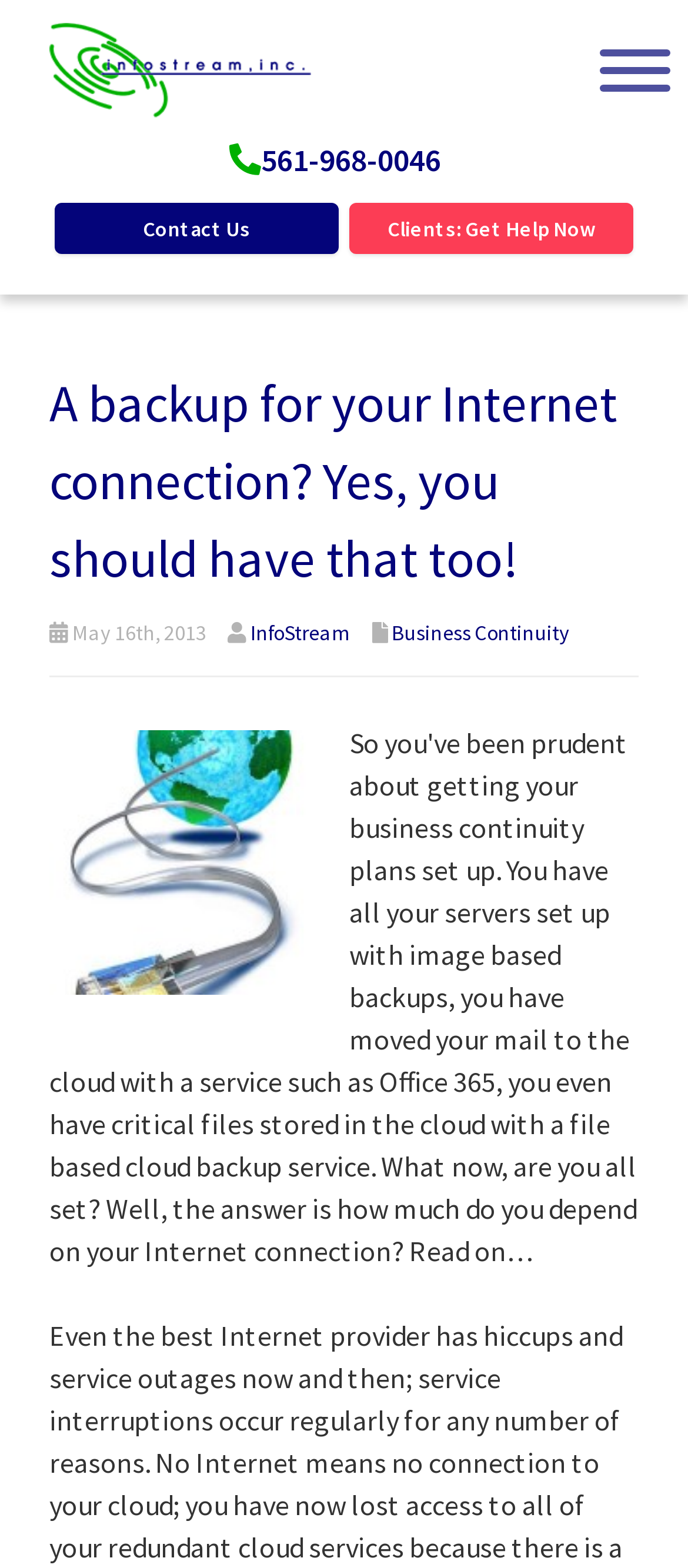Given the element description: "InfoStream", predict the bounding box coordinates of the UI element it refers to, using four float numbers between 0 and 1, i.e., [left, top, right, bottom].

[0.364, 0.395, 0.51, 0.411]